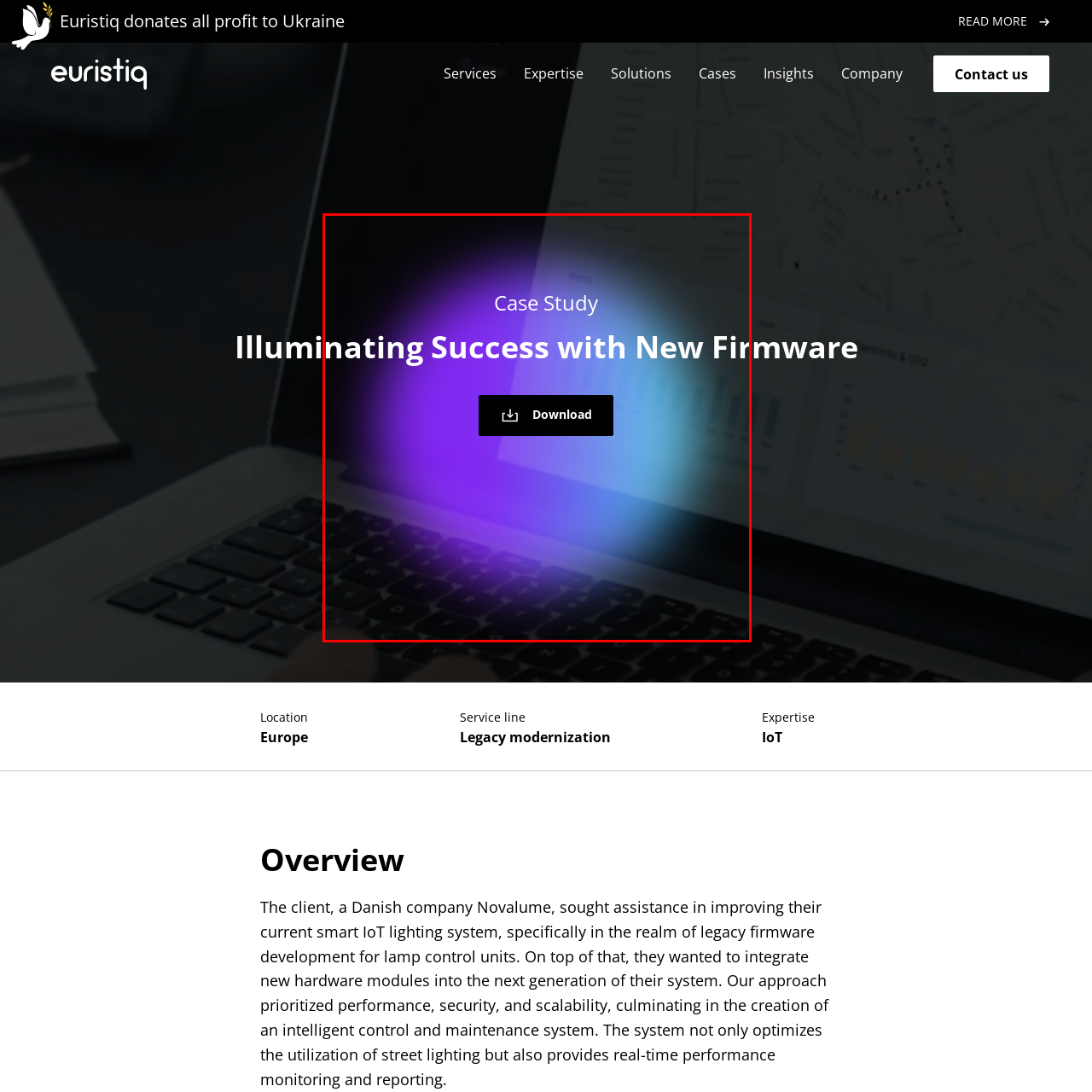Examine the image within the red border, What is the dominant color scheme of the background? 
Please provide a one-word or one-phrase answer.

Purple and blue